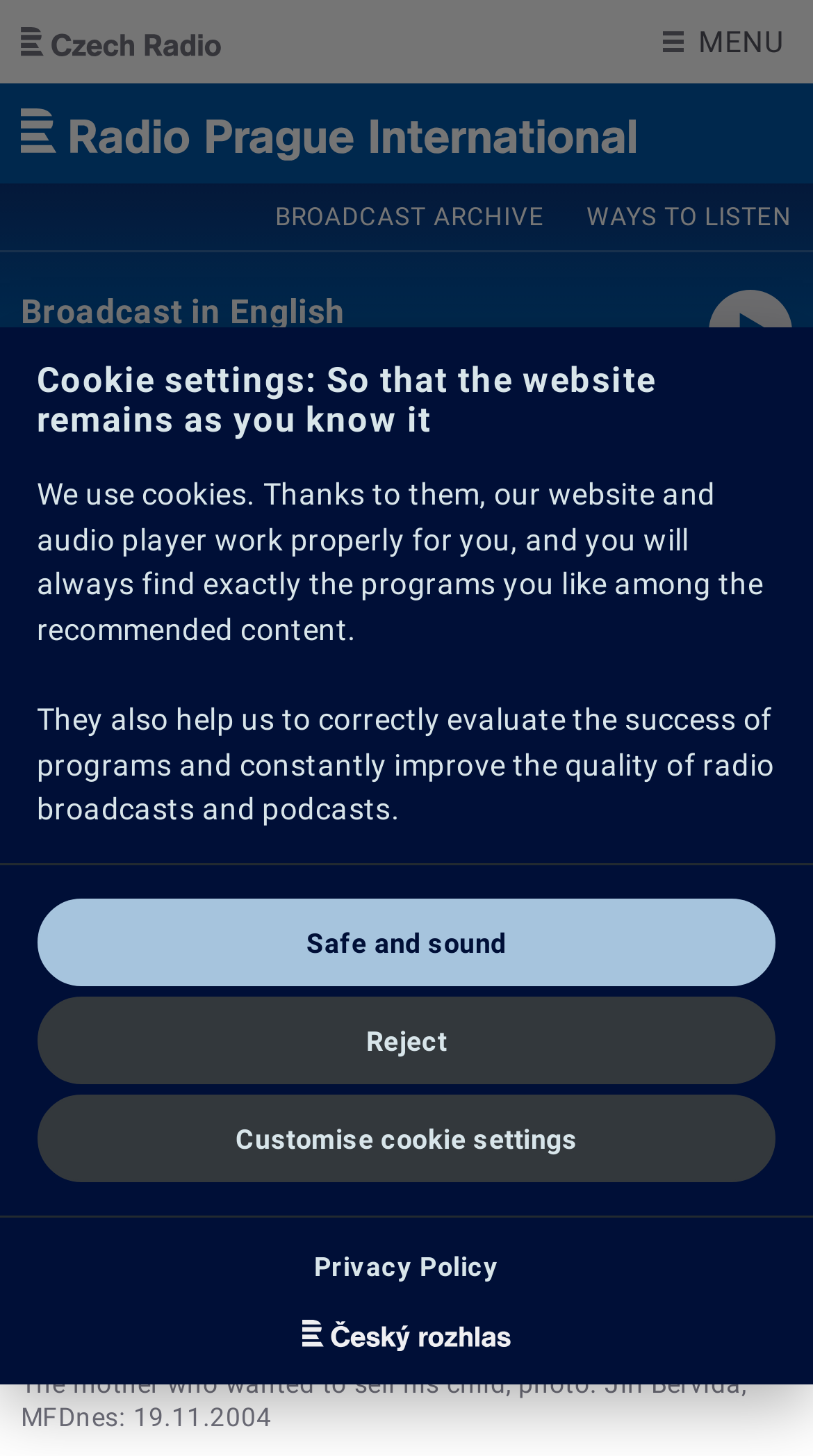Identify and provide the text of the main header on the webpage.

Trading in babies highlights adoption problem